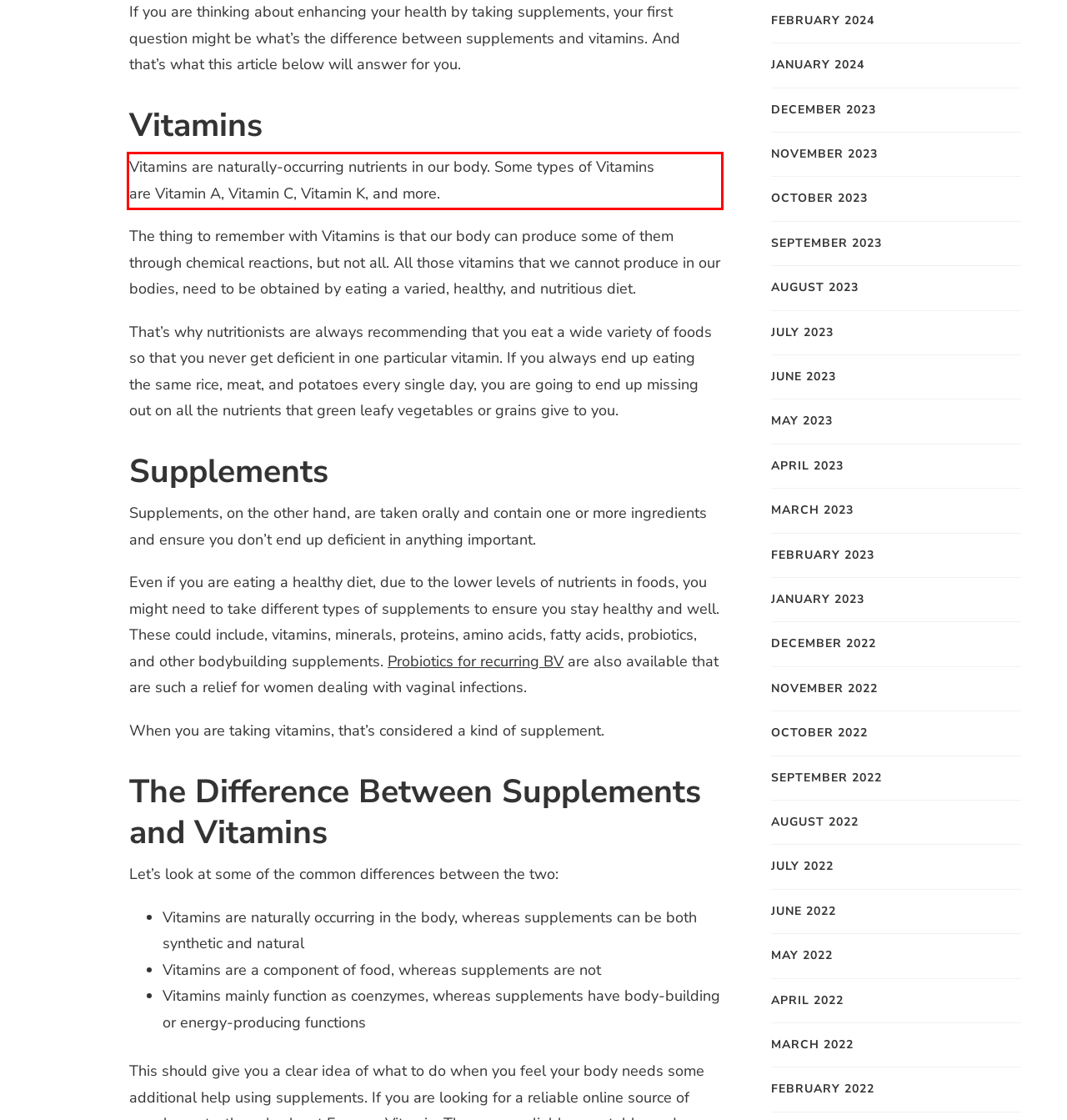Given the screenshot of the webpage, identify the red bounding box, and recognize the text content inside that red bounding box.

Vitamins are naturally-occurring nutrients in our body. Some types of Vitamins are Vitamin A, Vitamin C, Vitamin K, and more.